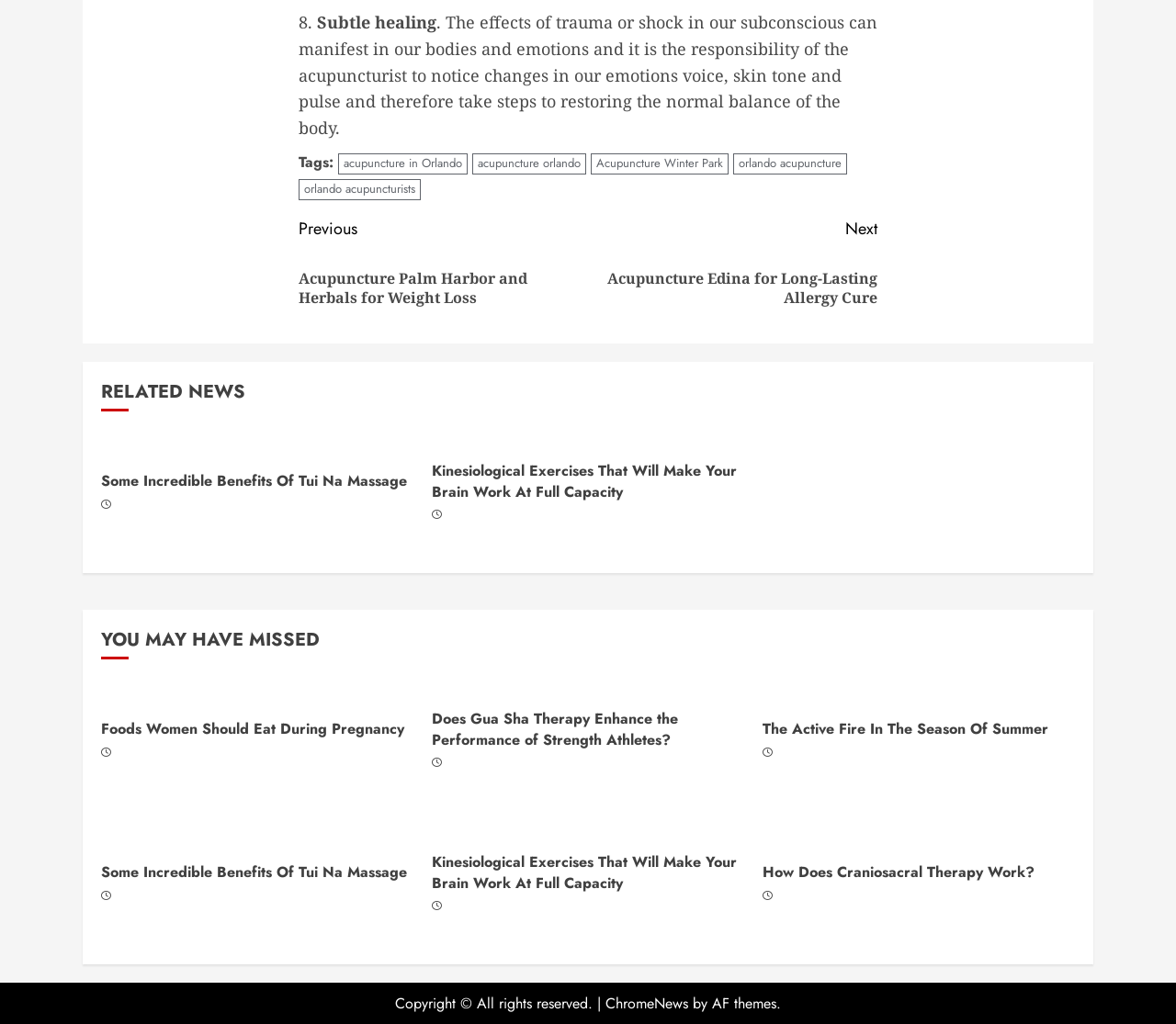What are the tags related to the article?
Provide a short answer using one word or a brief phrase based on the image.

acupuncture in Orlando, etc.